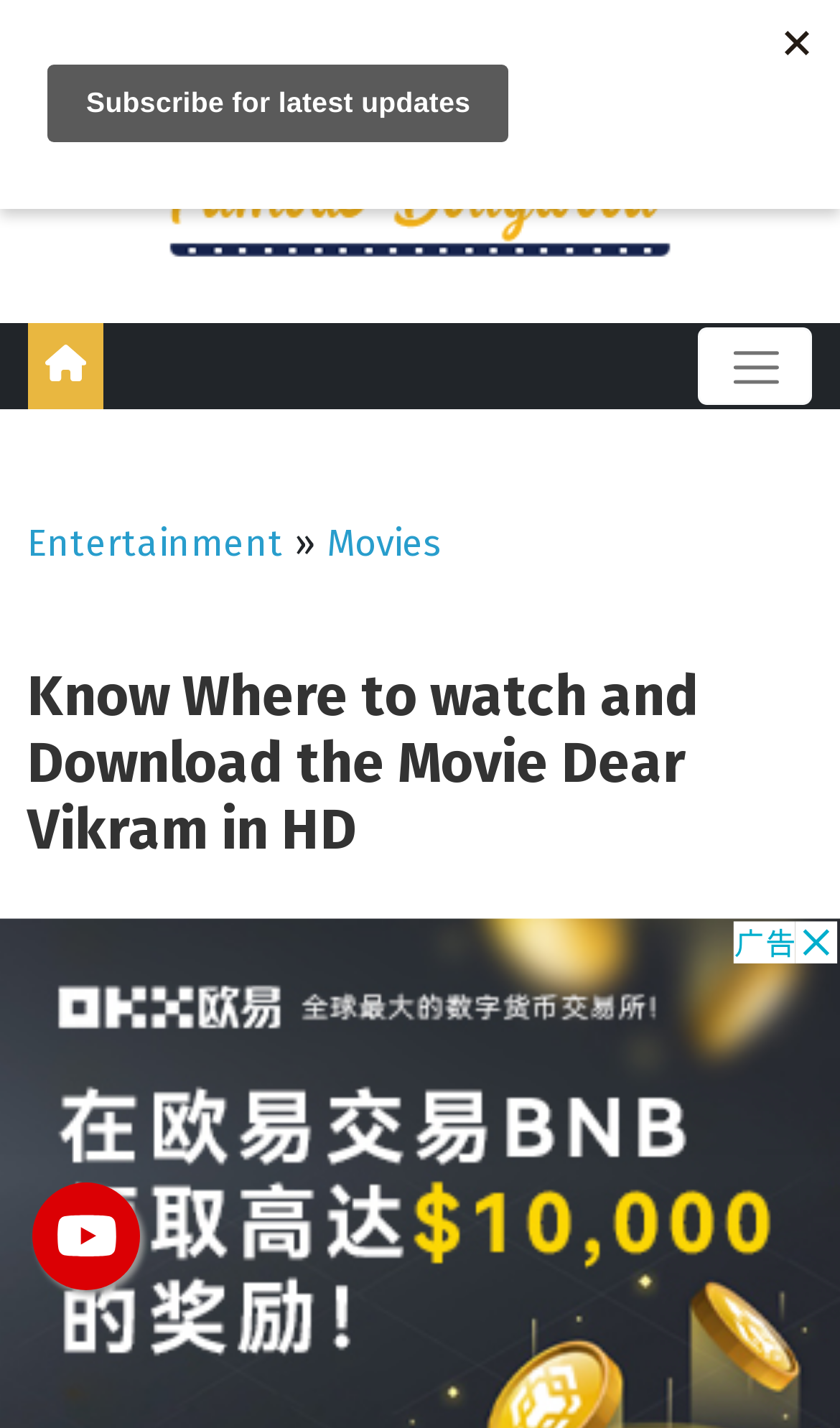How many navigation links are there?
Answer the question with as much detail as you can, using the image as a reference.

There are three navigation links: 'Famous Bollywood Actors, Movies, Singers & Directors News', 'Entertainment', and 'Movies'. These links are located at the top of the webpage and are likely to navigate to different sections of the website.